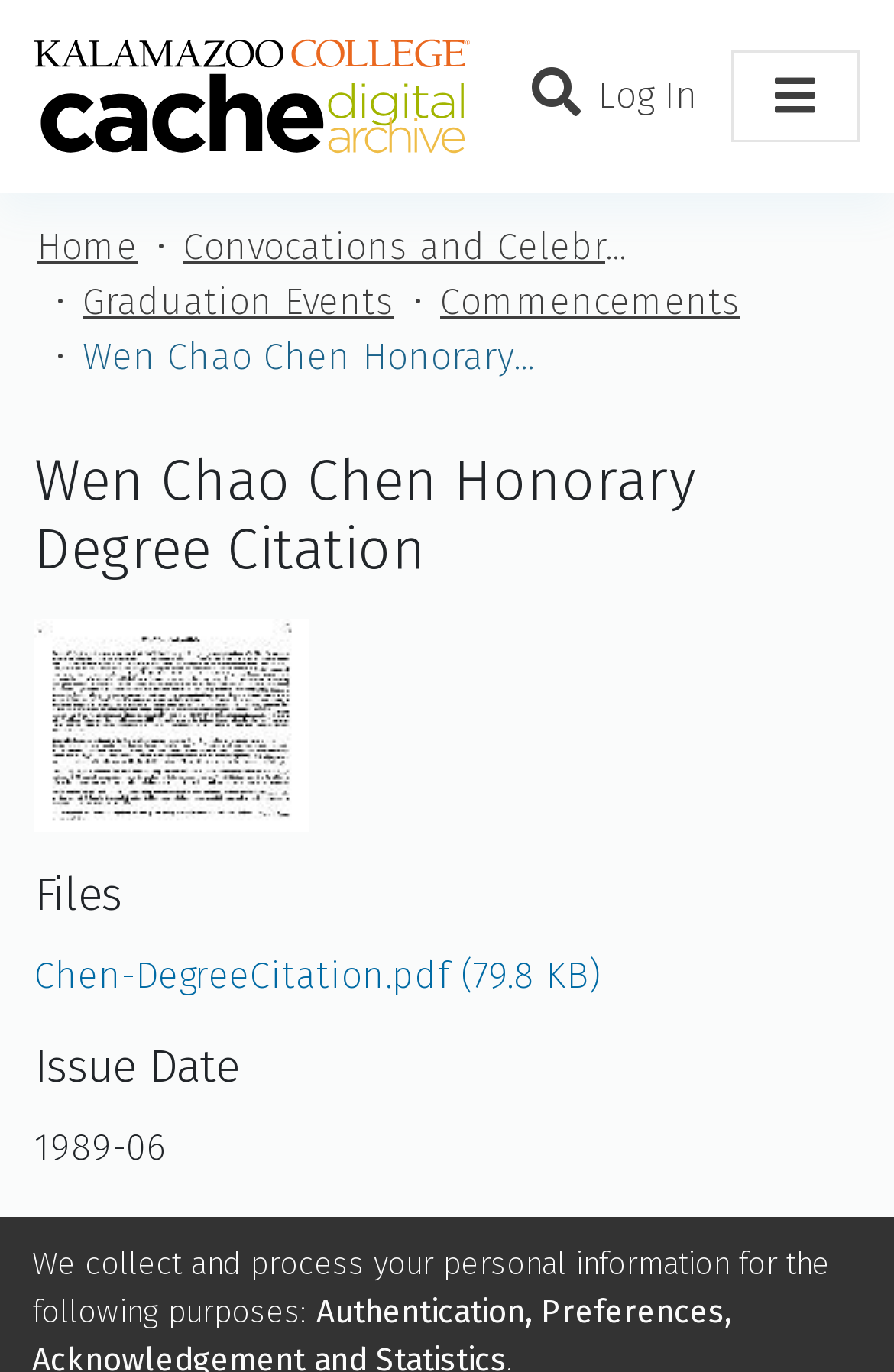Answer the question using only a single word or phrase: 
What is the language of the document?

en_US